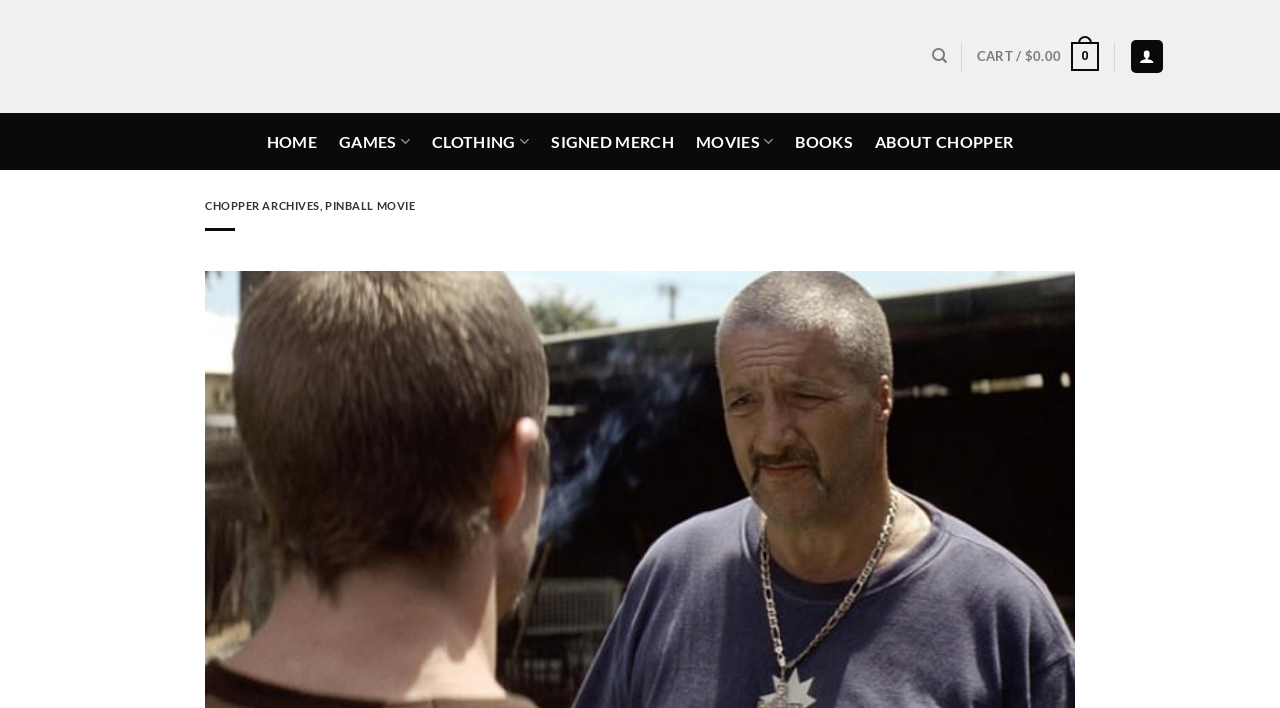Locate the bounding box coordinates of the clickable element to fulfill the following instruction: "Explore games". Provide the coordinates as four float numbers between 0 and 1 in the format [left, top, right, bottom].

[0.265, 0.172, 0.32, 0.228]